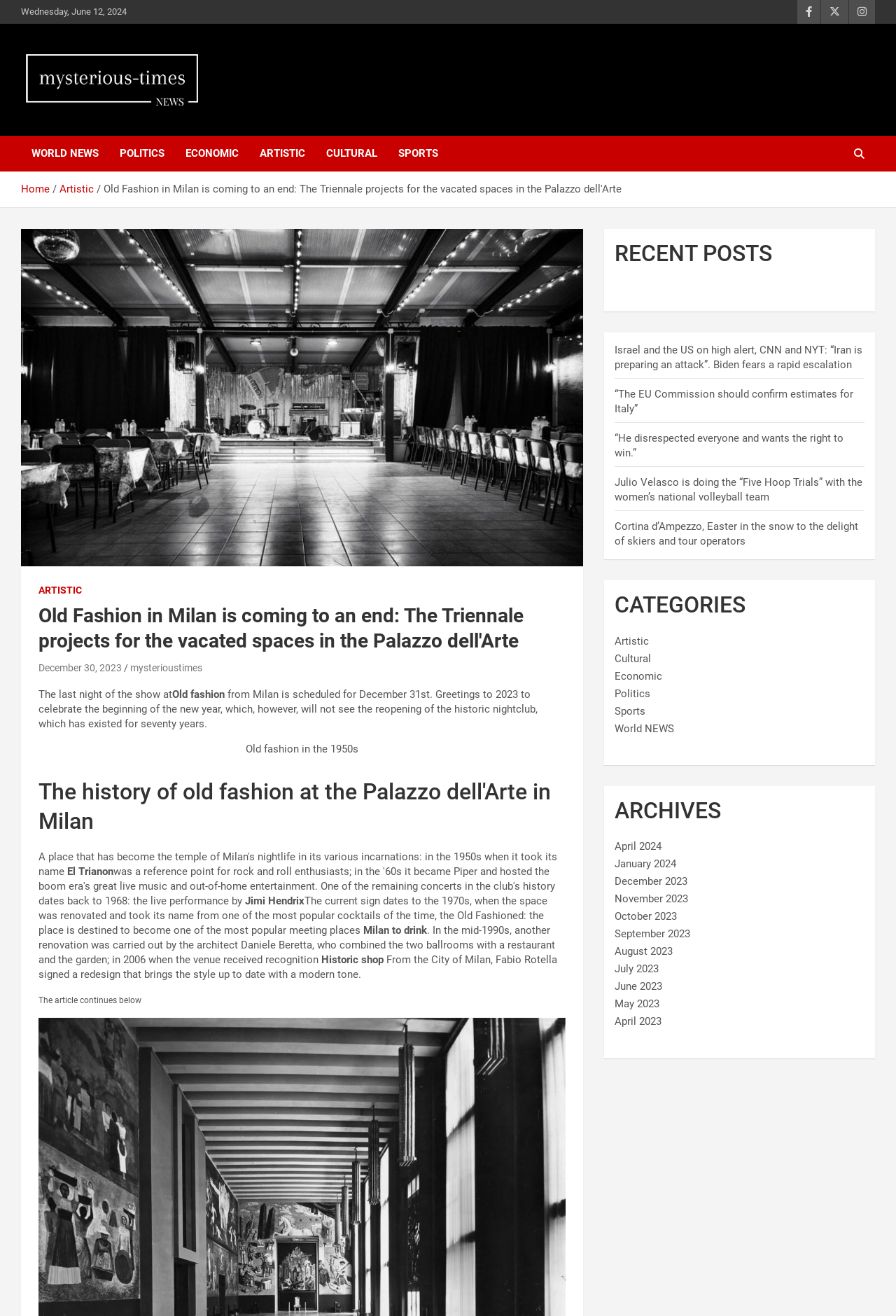What is the date of the last night of the show at Old Fashion in Milan?
Based on the screenshot, answer the question with a single word or phrase.

December 31st